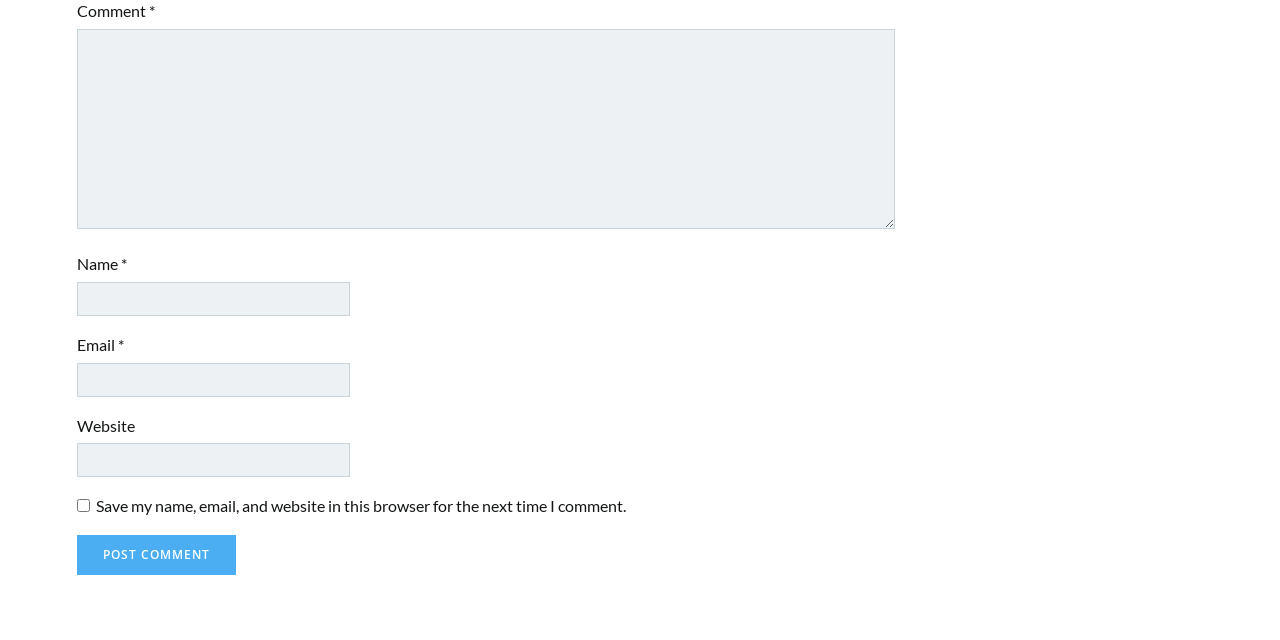Examine the image carefully and respond to the question with a detailed answer: 
What is the text on the button?

The button element has a child StaticText element with the text 'POST COMMENT' and bounding box coordinates [0.08, 0.853, 0.164, 0.879], indicating that the text on the button is 'Post Comment'.